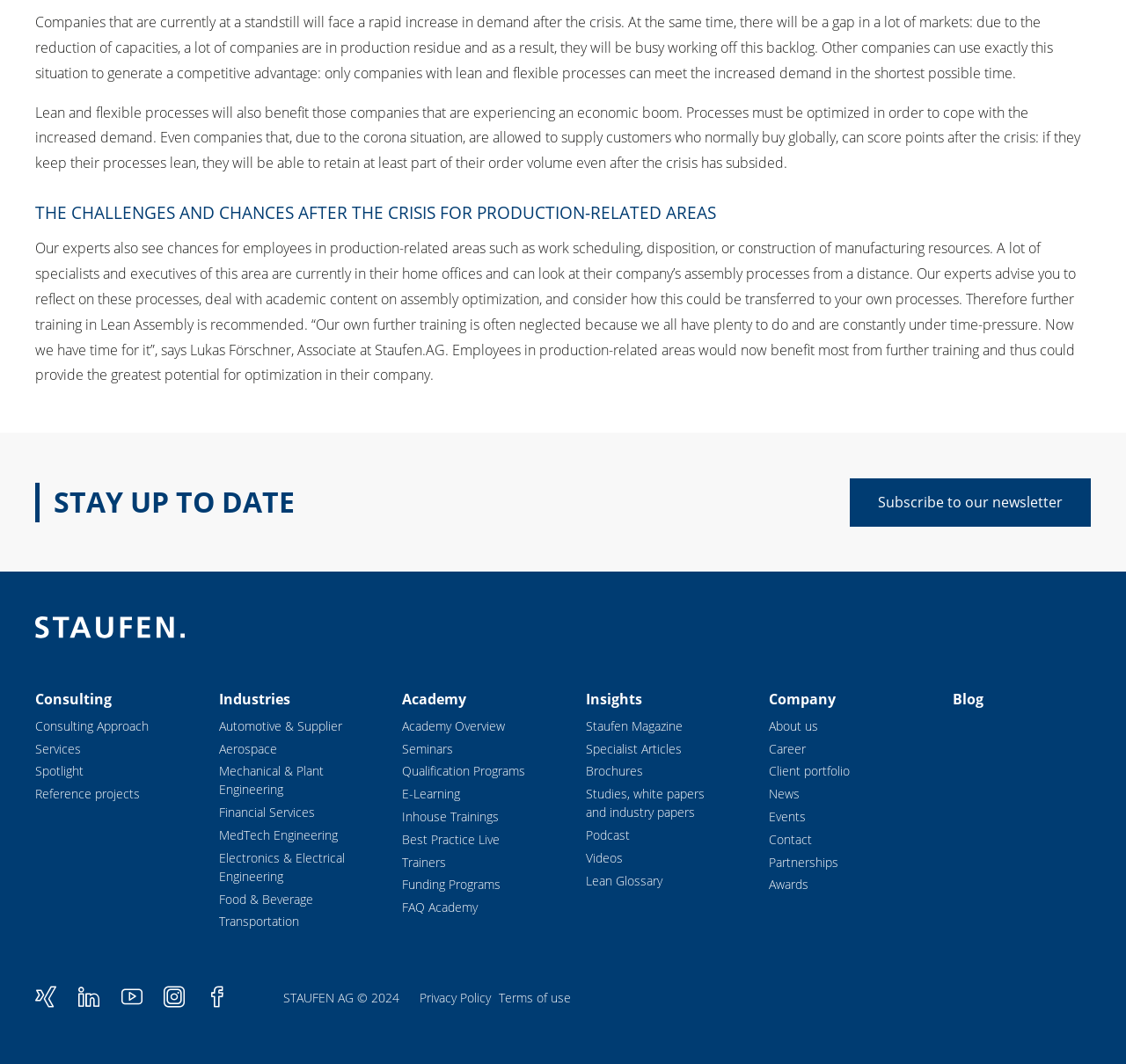Locate and provide the bounding box coordinates for the HTML element that matches this description: "aria-label="X formerly known as Twitter"".

None